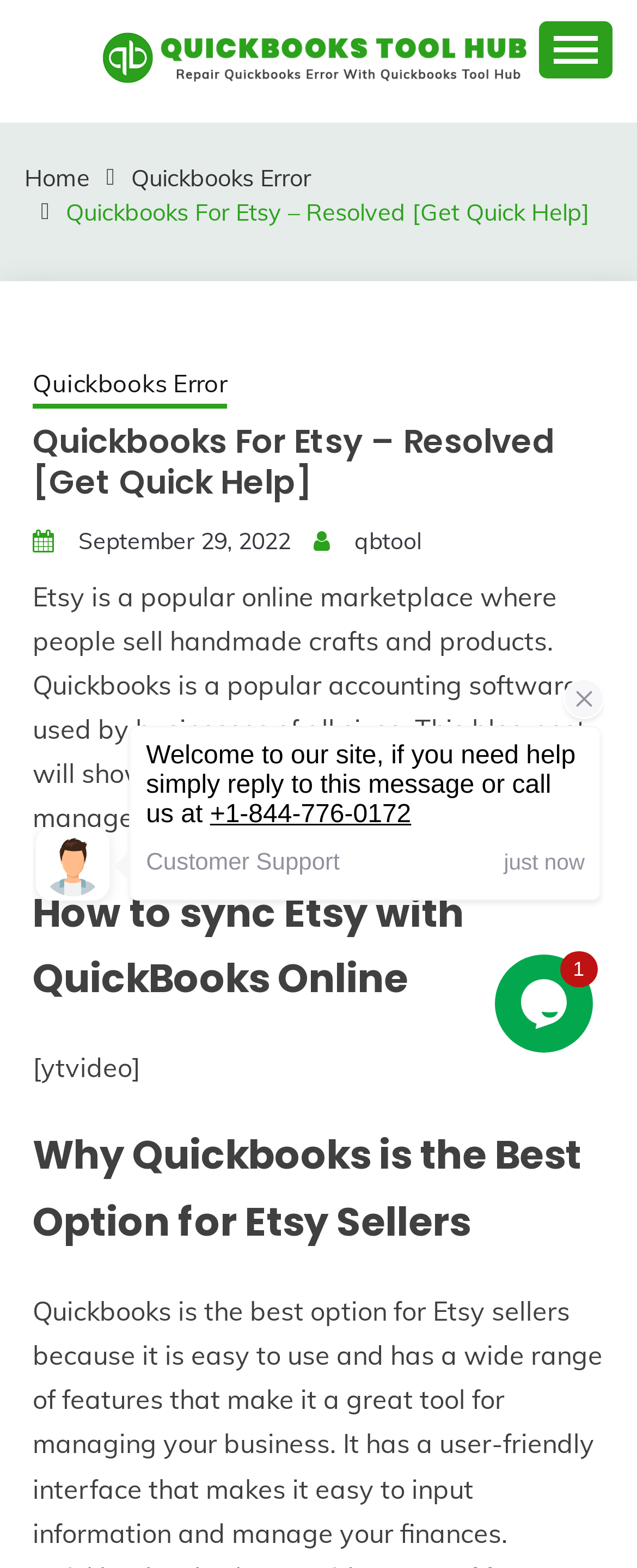What is the name of the online marketplace mentioned?
Please look at the screenshot and answer in one word or a short phrase.

Etsy